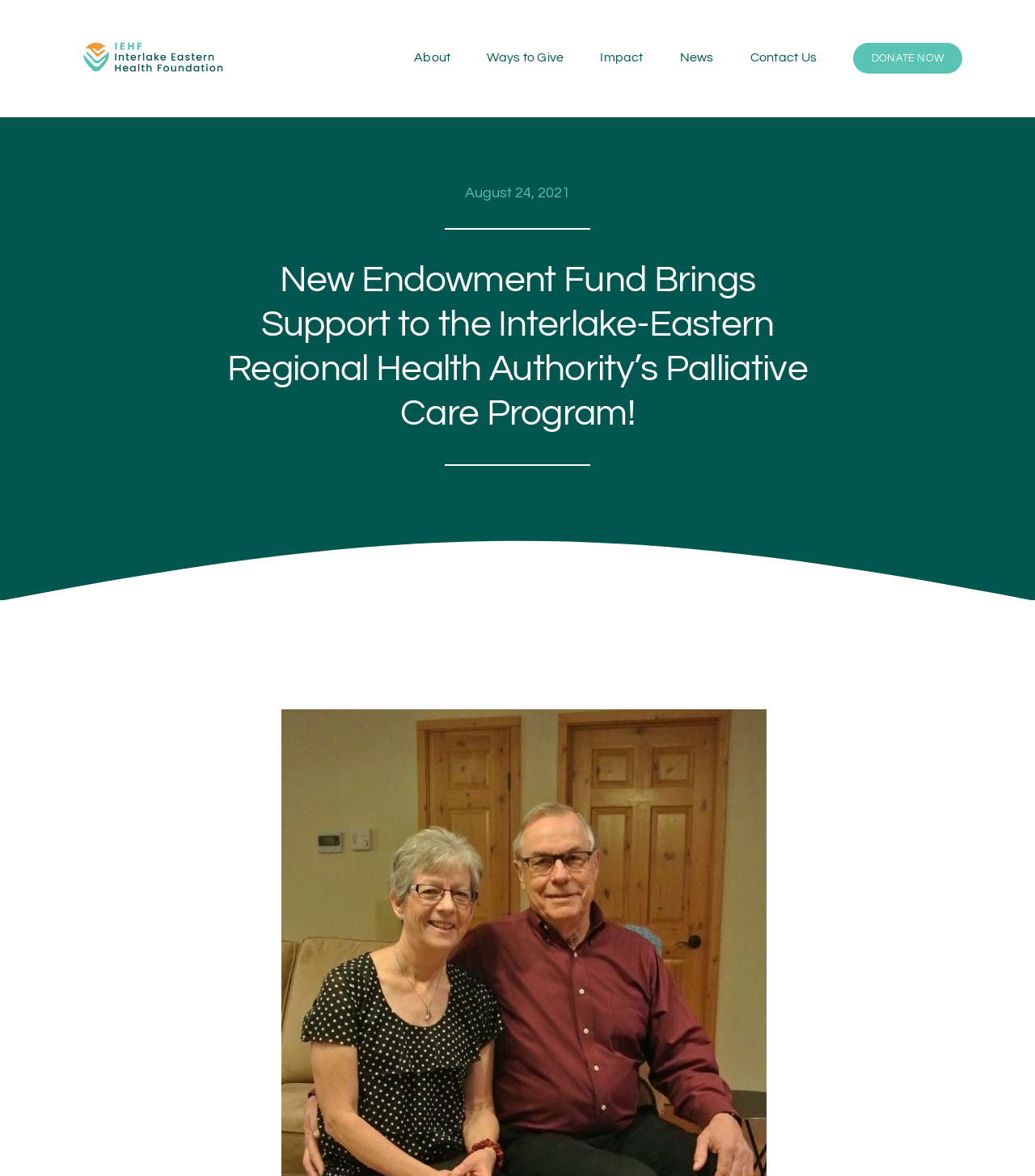Please find the bounding box coordinates of the section that needs to be clicked to achieve this instruction: "Click the IEHF logo".

[0.07, 0.025, 0.227, 0.036]